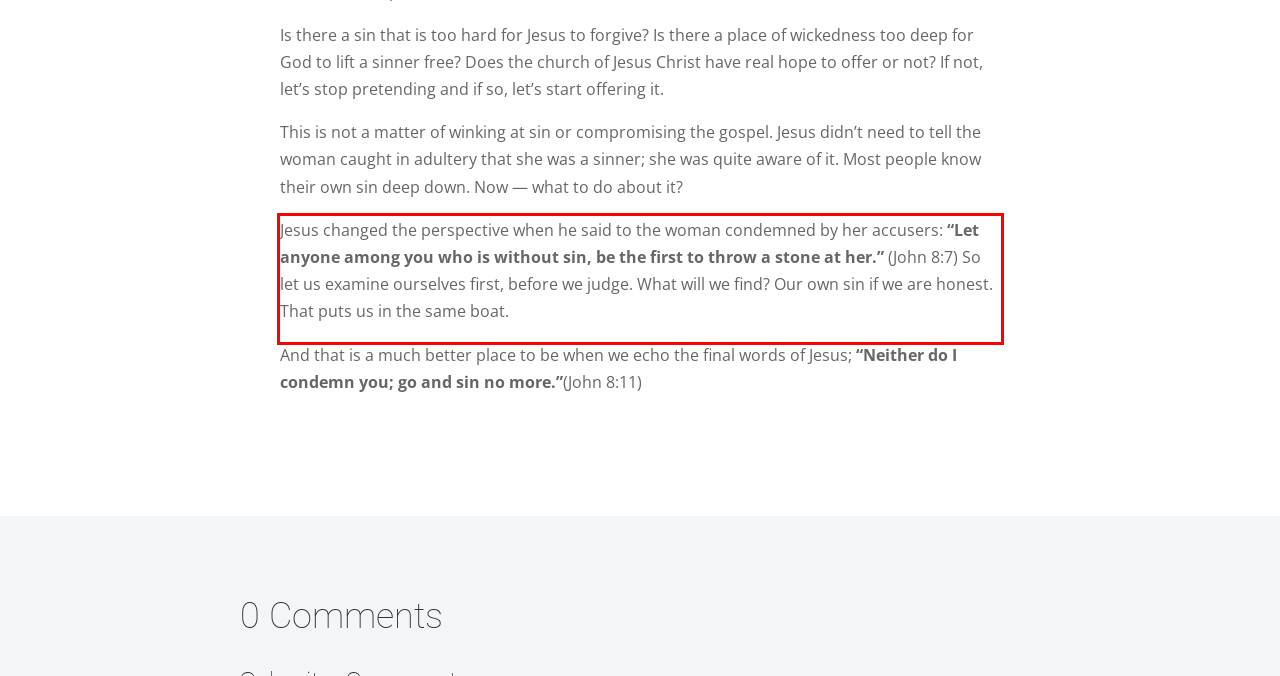Review the screenshot of the webpage and recognize the text inside the red rectangle bounding box. Provide the extracted text content.

Jesus changed the perspective when he said to the woman condemned by her accusers: “Let anyone among you who is without sin, be the first to throw a stone at her.” (John 8:7) So let us examine ourselves first, before we judge. What will we find? Our own sin if we are honest. That puts us in the same boat.